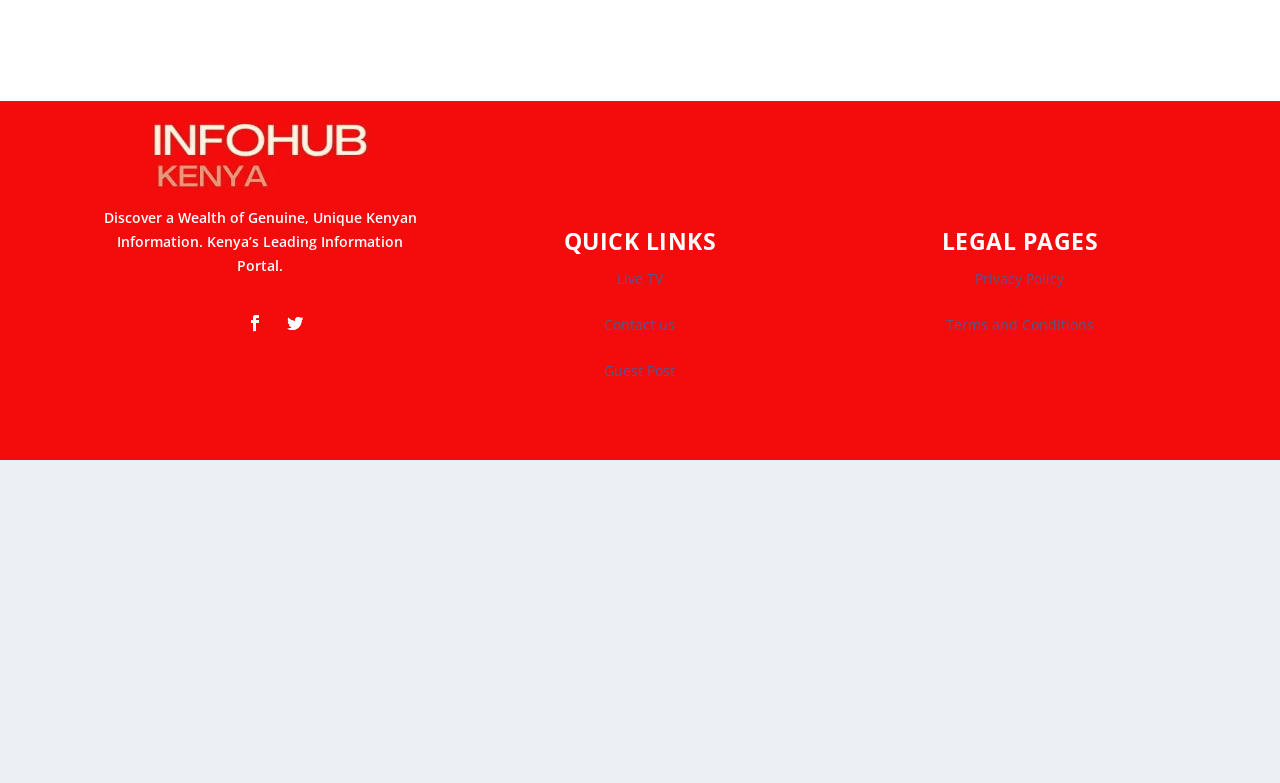How many quick links are available on the webpage?
Provide a detailed answer to the question, using the image to inform your response.

The webpage has a section titled 'QUICK LINKS' which contains three links: 'Live TV', 'Contact us', and 'Guest Post'.